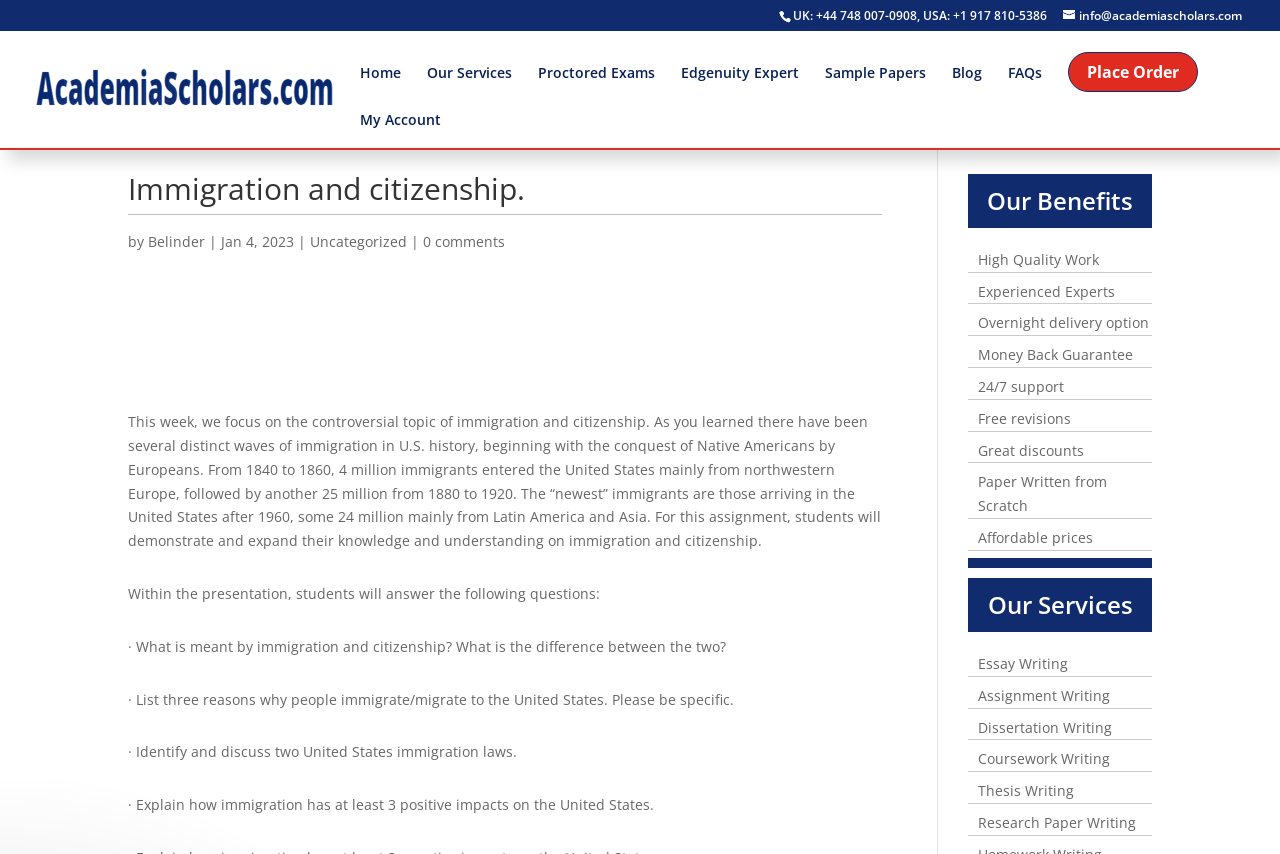Provide the bounding box coordinates for the area that should be clicked to complete the instruction: "Get in touch with the support team".

[0.619, 0.008, 0.818, 0.028]